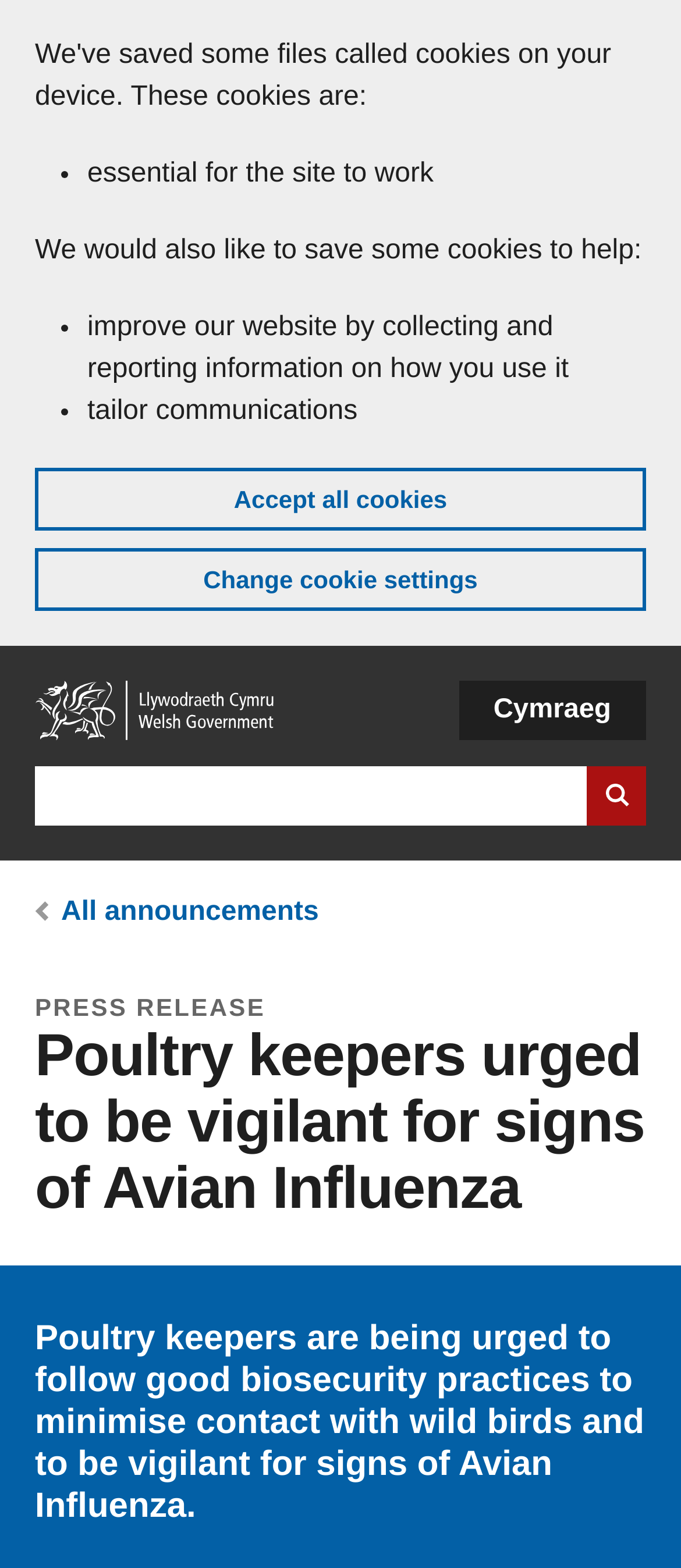Please determine the bounding box coordinates for the element that should be clicked to follow these instructions: "Change language to Cymraeg".

[0.673, 0.434, 0.949, 0.472]